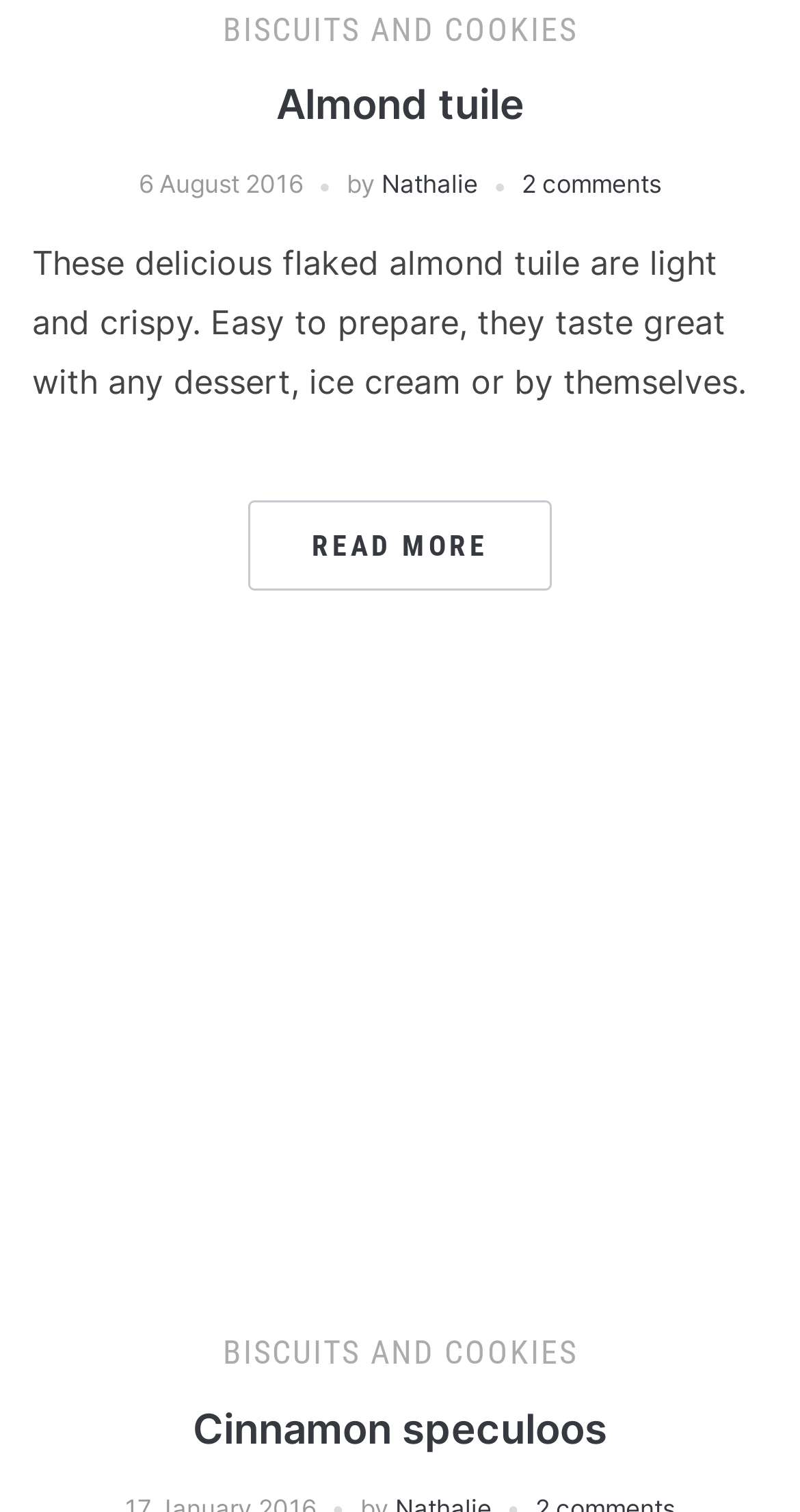Can you specify the bounding box coordinates for the region that should be clicked to fulfill this instruction: "Read more about 'Cinnamon speculoos'".

[0.241, 0.929, 0.759, 0.961]